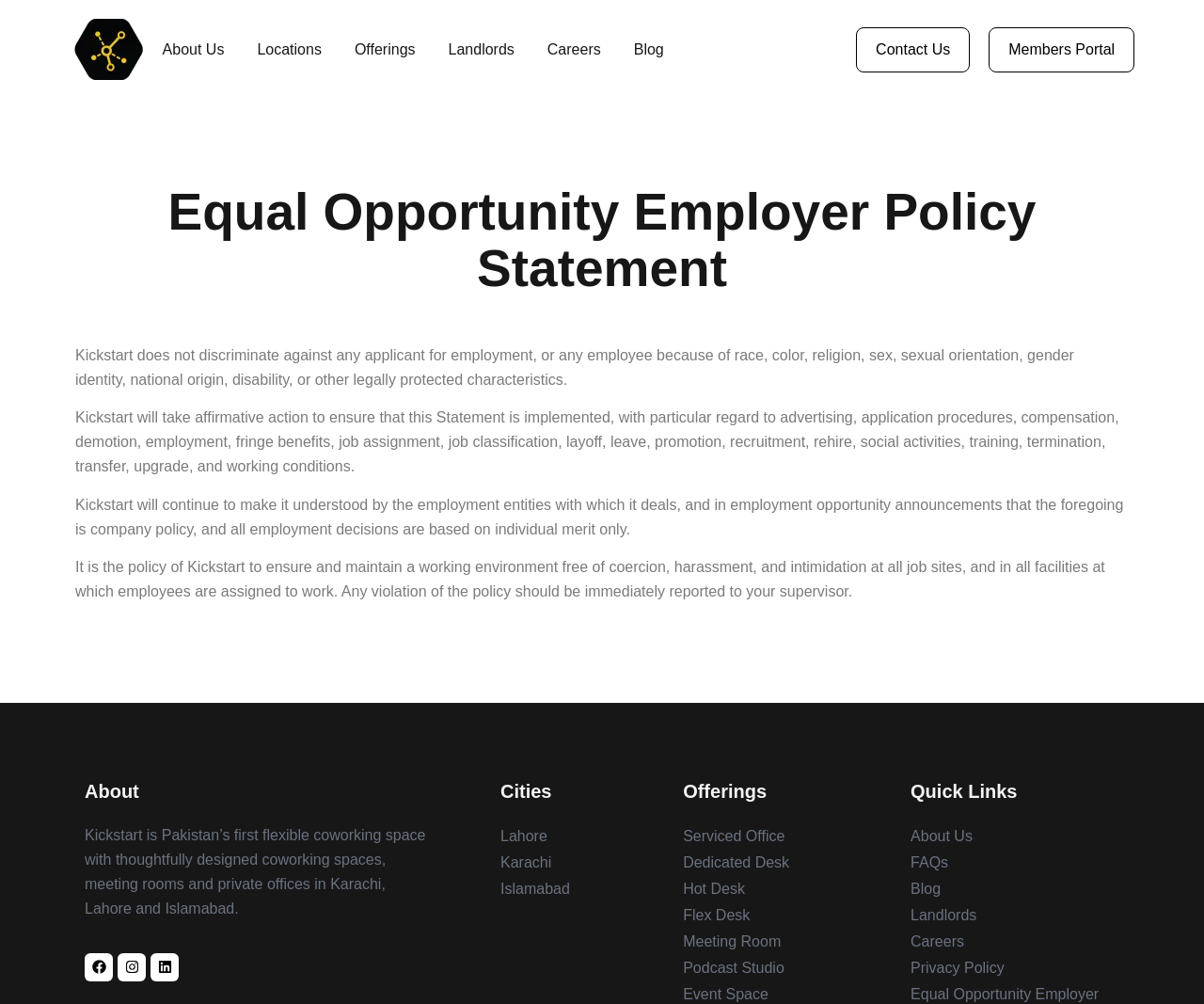Locate the primary headline on the webpage and provide its text.

Equal Opportunity Employer Policy Statement